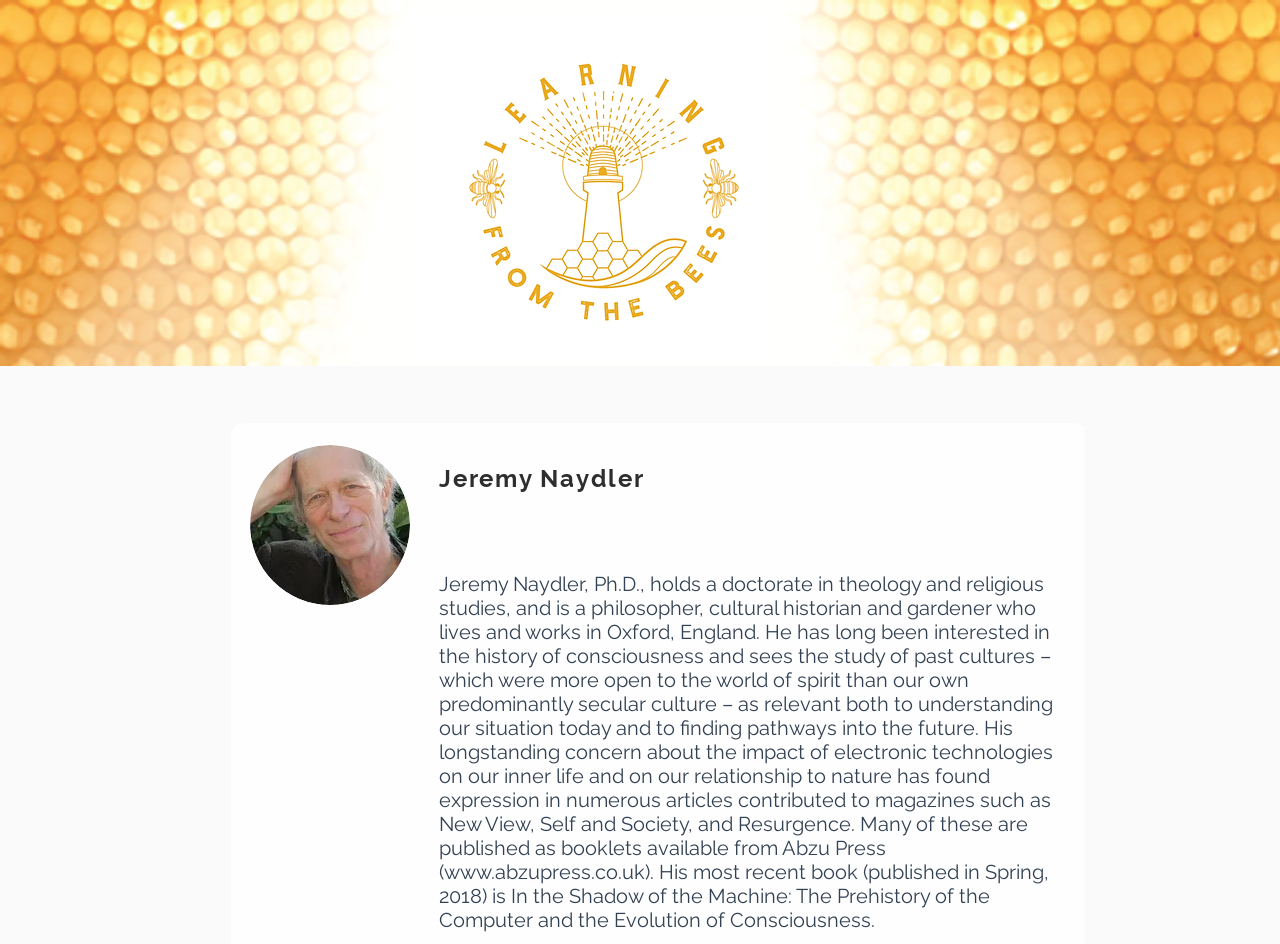Answer the following query concisely with a single word or phrase:
What is the website of Abzu Press?

www.abzupress.co.uk